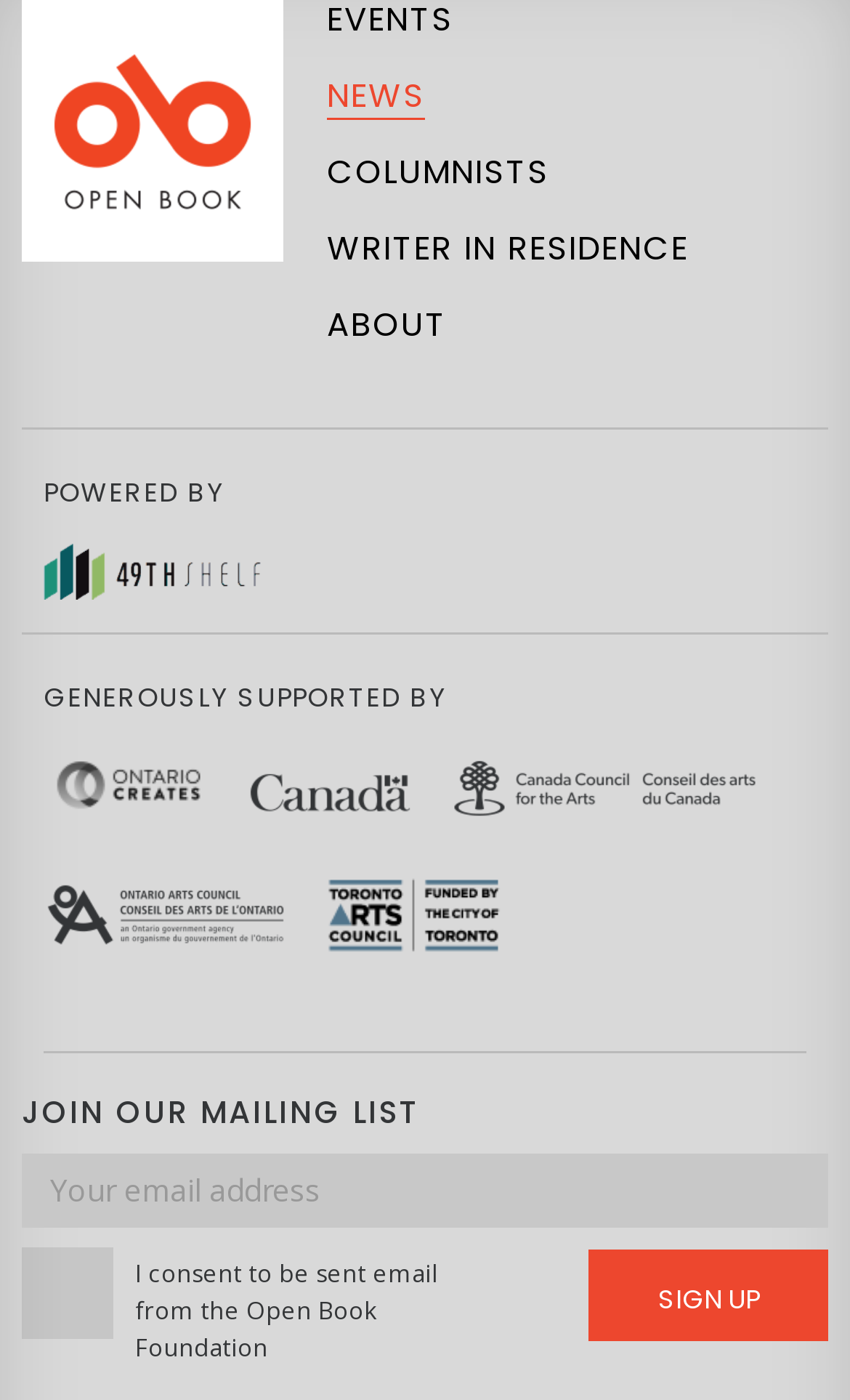How many organizations are supporting this webpage?
Look at the image and construct a detailed response to the question.

The webpage is supported by Ontario Creates, Canada, Canada Council for the Arts, Ontario Arts Council, and Toronto Arts Council, which makes a total of 5 organizations.